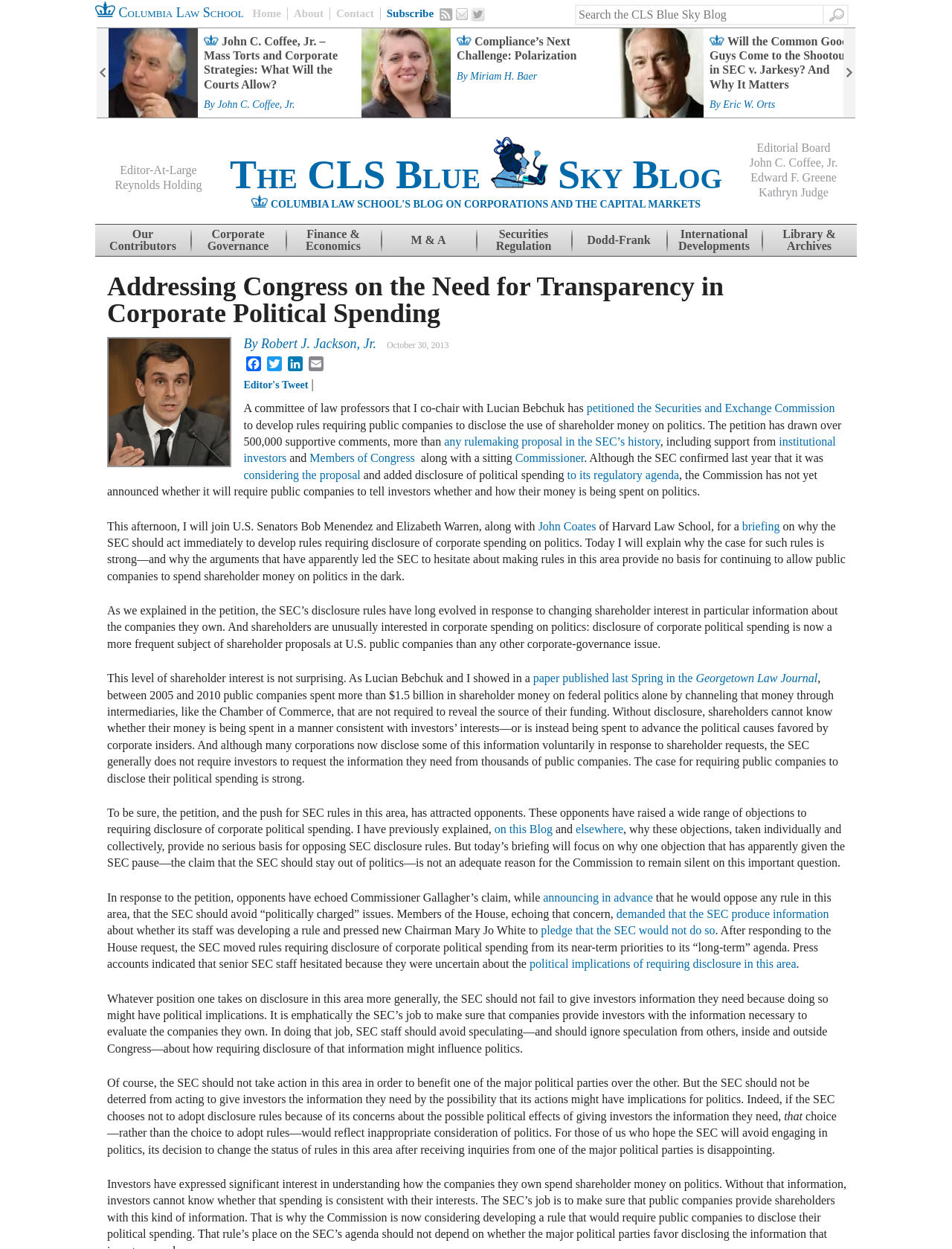Locate the bounding box coordinates of the element that needs to be clicked to carry out the instruction: "Search". The coordinates should be given as four float numbers ranging from 0 to 1, i.e., [left, top, right, bottom].

[0.604, 0.004, 0.866, 0.02]